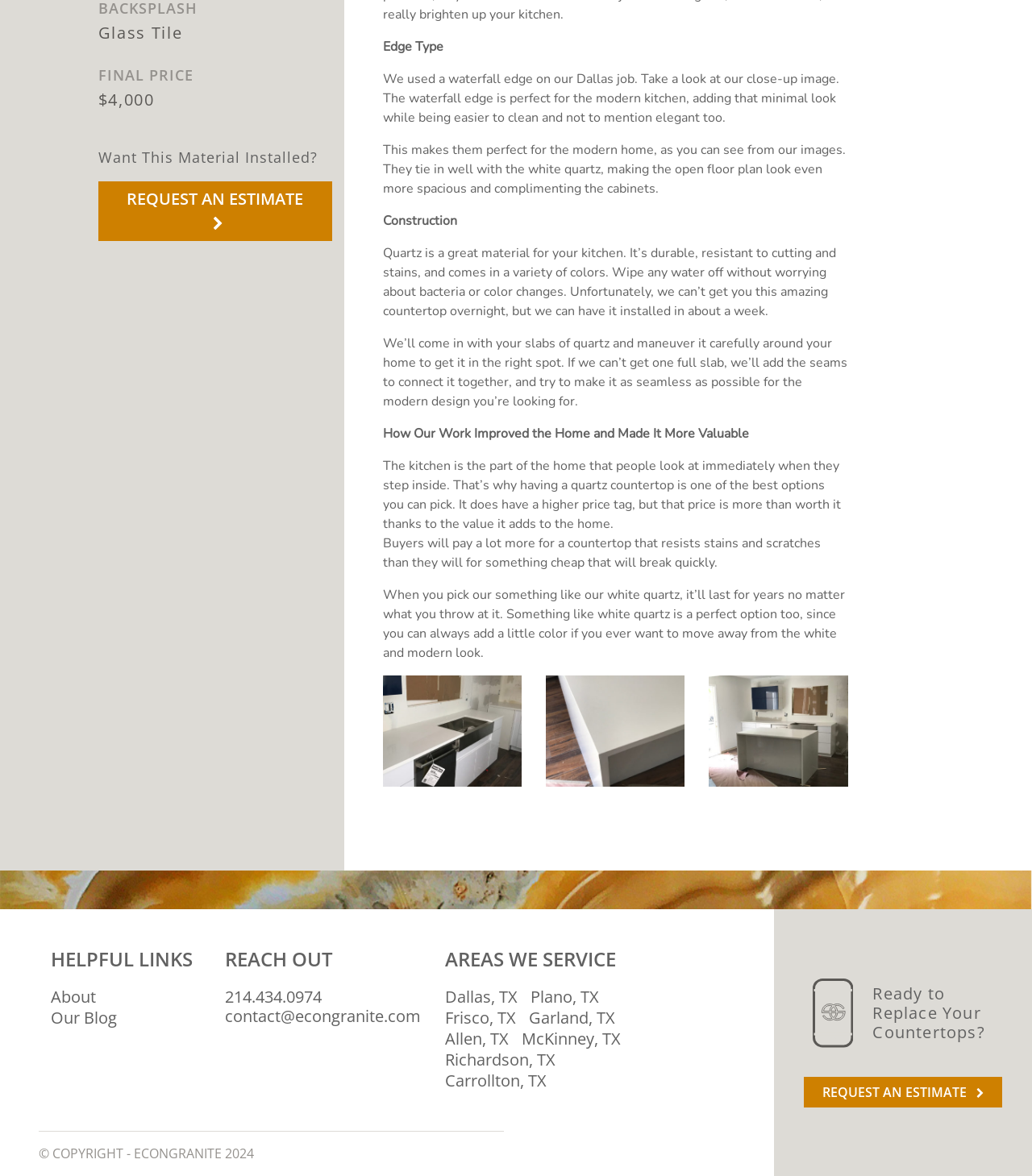Using the provided element description: "About", determine the bounding box coordinates of the corresponding UI element in the screenshot.

[0.049, 0.838, 0.093, 0.857]